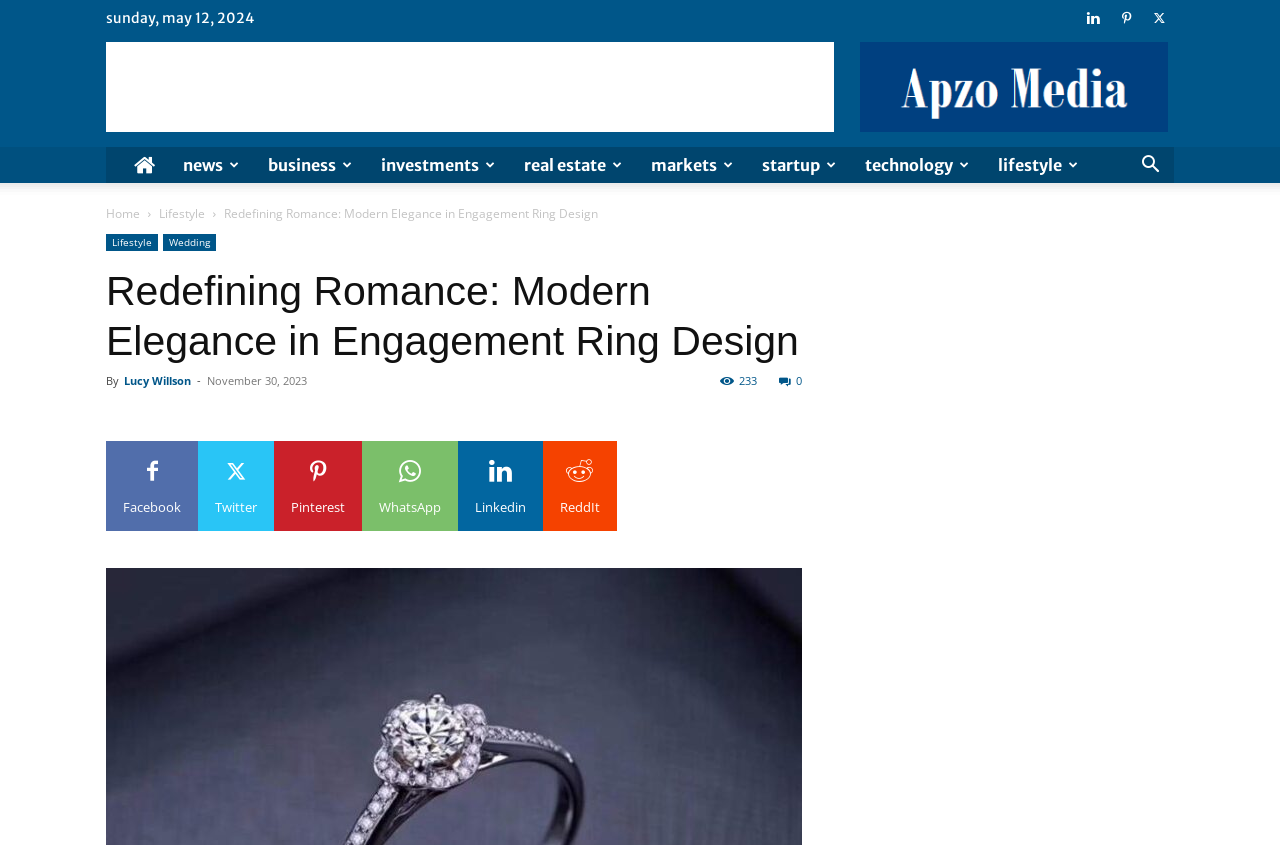Determine the bounding box coordinates of the section to be clicked to follow the instruction: "View the Advertisement". The coordinates should be given as four float numbers between 0 and 1, formatted as [left, top, right, bottom].

[0.083, 0.05, 0.652, 0.156]